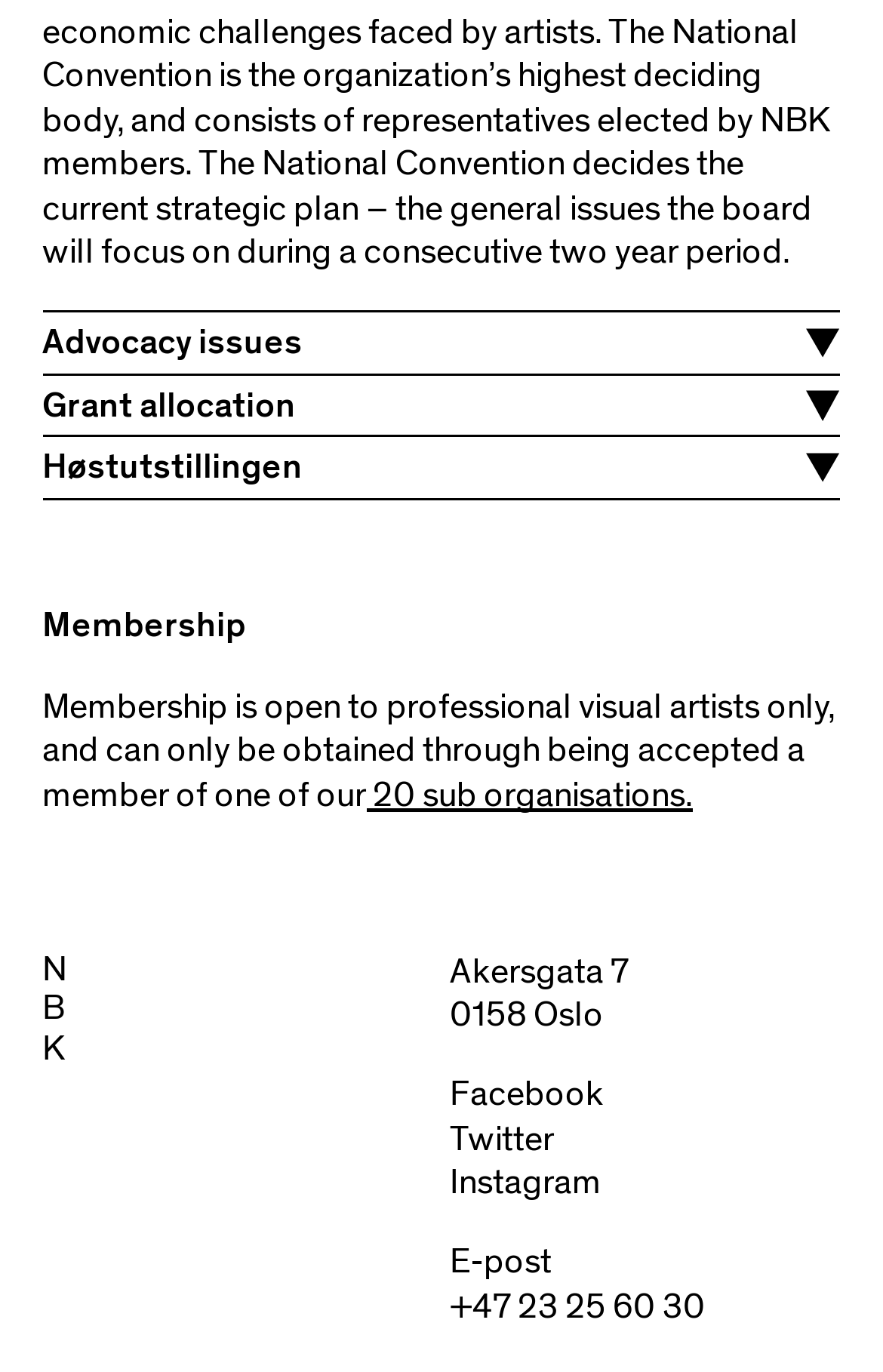Please identify the bounding box coordinates of the area that needs to be clicked to fulfill the following instruction: "Read about membership."

[0.048, 0.441, 0.952, 0.474]